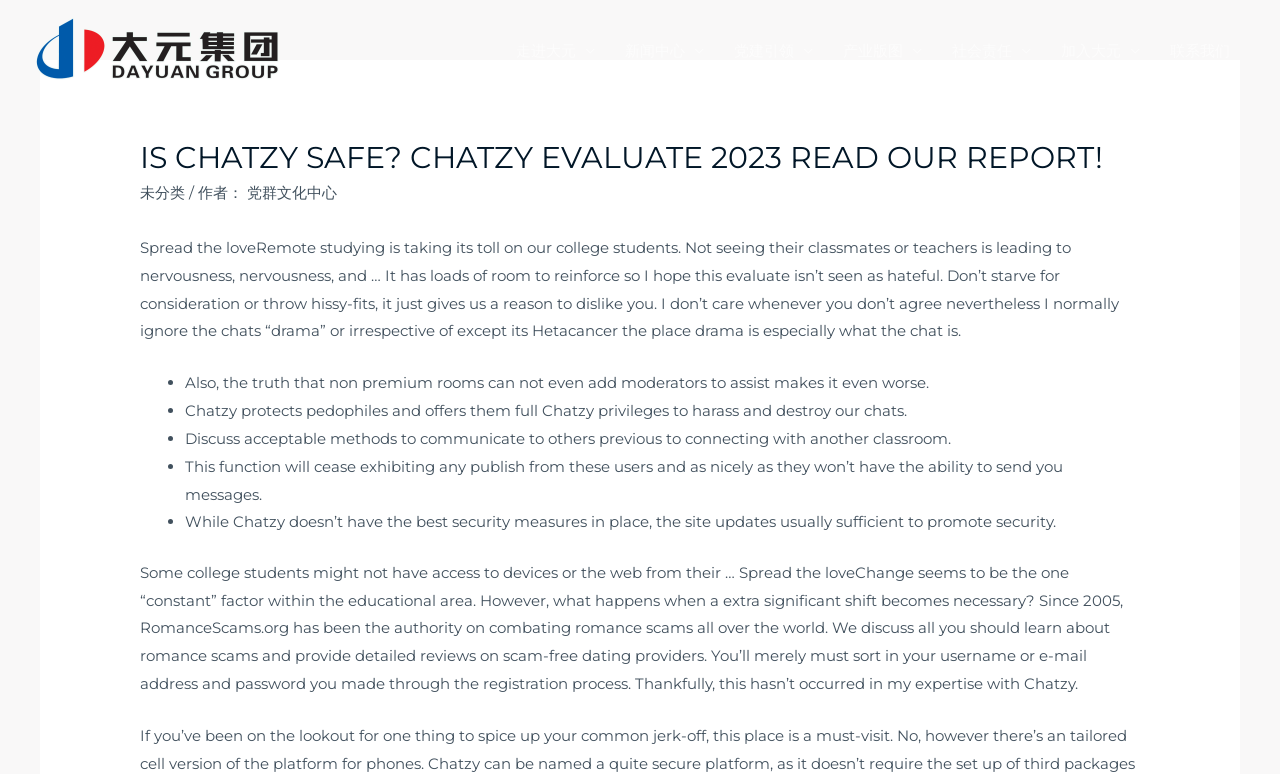Provide an in-depth caption for the webpage.

The webpage is about a review of Chatzy, a platform for remote studying and chatting. At the top left corner, there is a small link. Below it, there is a navigation bar with 8 links, including "走进大元" (About Us), "新闻中心" (News Center), and "加入大元" (Join Us). 

The main content of the webpage is divided into two sections. The first section has a large heading "IS CHATZY SAFE? CHATZY EVALUATE 2023 READ OUR REPORT!" and a subheading "作者：" (Author) followed by a link to "党群文化中心" (Party Group Culture Center). Below the heading, there is a block of text discussing the pros and cons of using Chatzy, including its impact on college students, the need for moderators, and the protection of pedophiles.

The second section is a list of 5 points, each starting with a bullet point, discussing the limitations and issues of Chatzy, such as the inability to add moderators, the protection of pedophiles, and the need for acceptable communication methods. Below this list, there is another block of text discussing the security measures of Chatzy and the importance of change in the educational field.